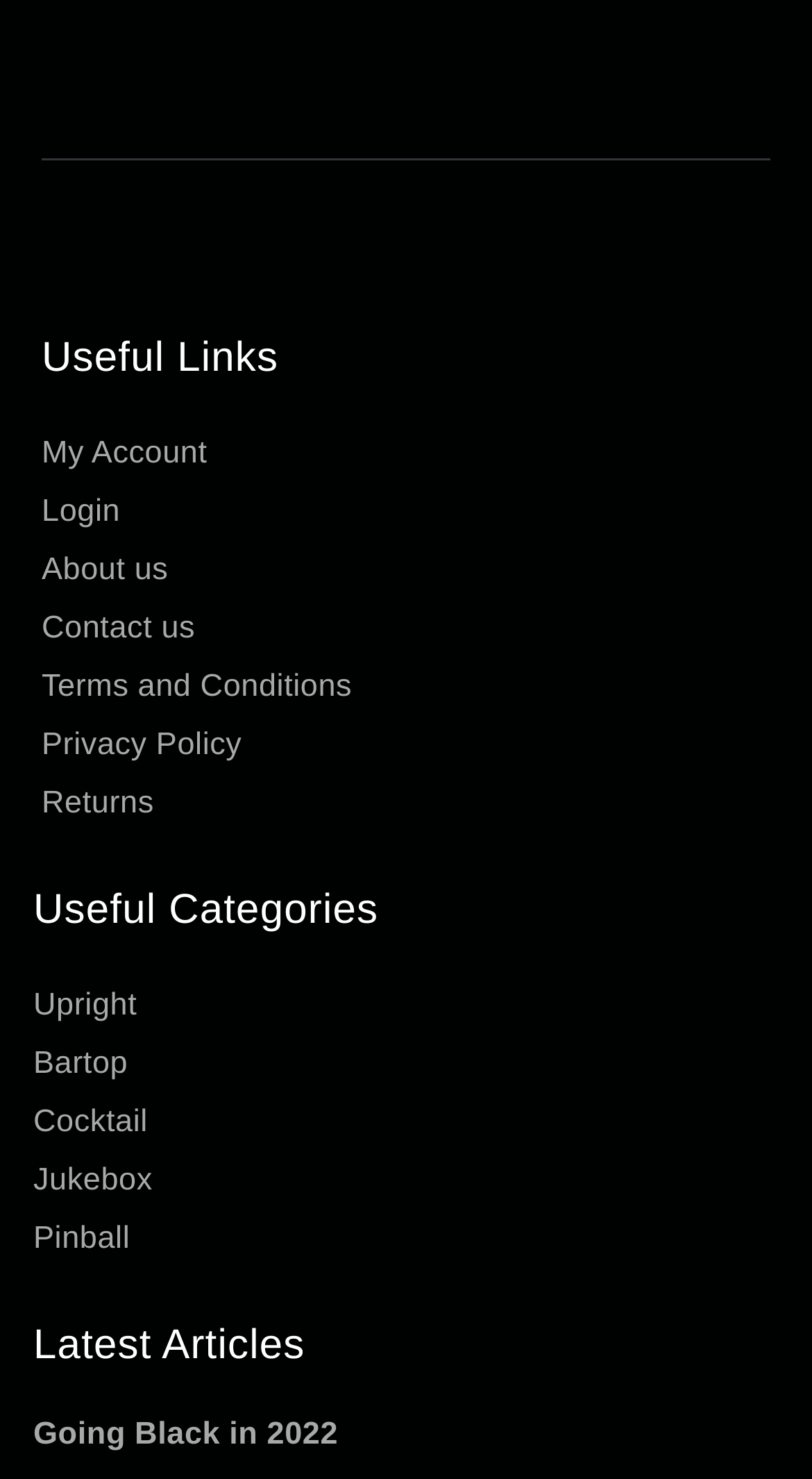Extract the bounding box for the UI element that matches this description: "About us".

[0.051, 0.373, 0.207, 0.397]